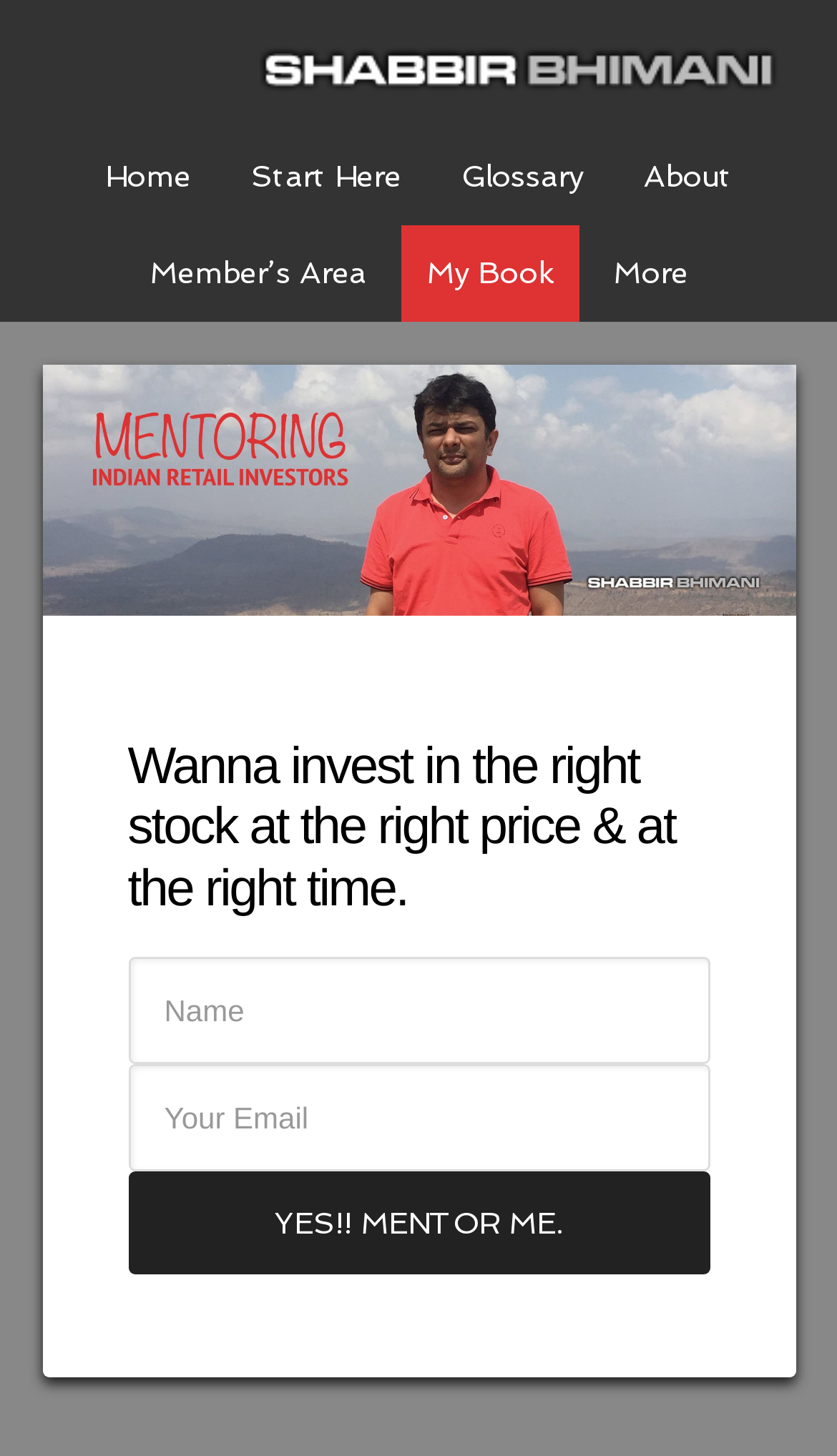Could you specify the bounding box coordinates for the clickable section to complete the following instruction: "Click on the 'Yes!! Mentor Me.' button"?

[0.153, 0.804, 0.847, 0.875]